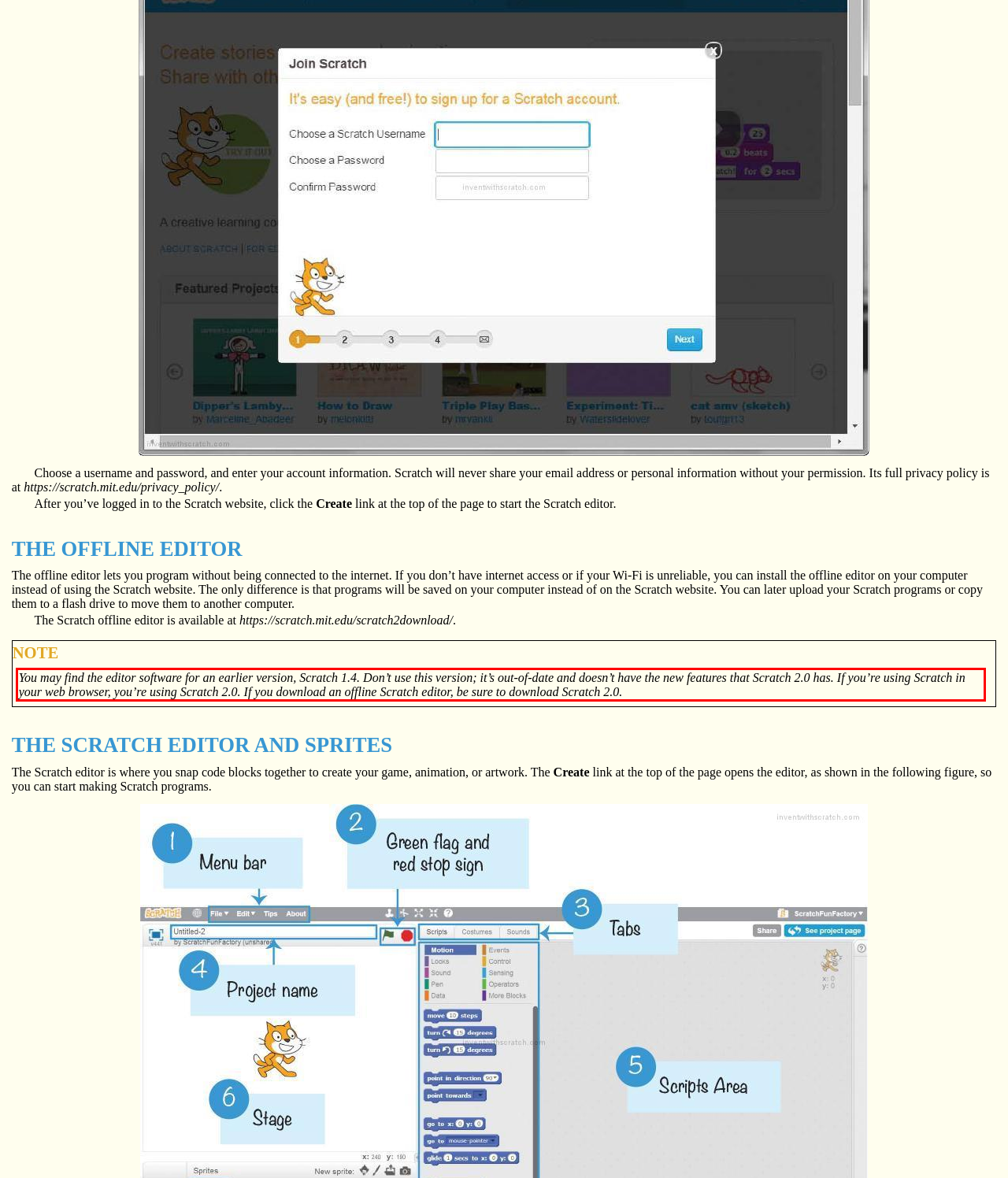Examine the screenshot of the webpage, locate the red bounding box, and perform OCR to extract the text contained within it.

You may find the editor software for an earlier version, Scratch 1.4. Don’t use this version; it’s out-of-date and doesn’t have the new features that Scratch 2.0 has. If you’re using Scratch in your web browser, you’re using Scratch 2.0. If you download an offline Scratch editor, be sure to download Scratch 2.0.